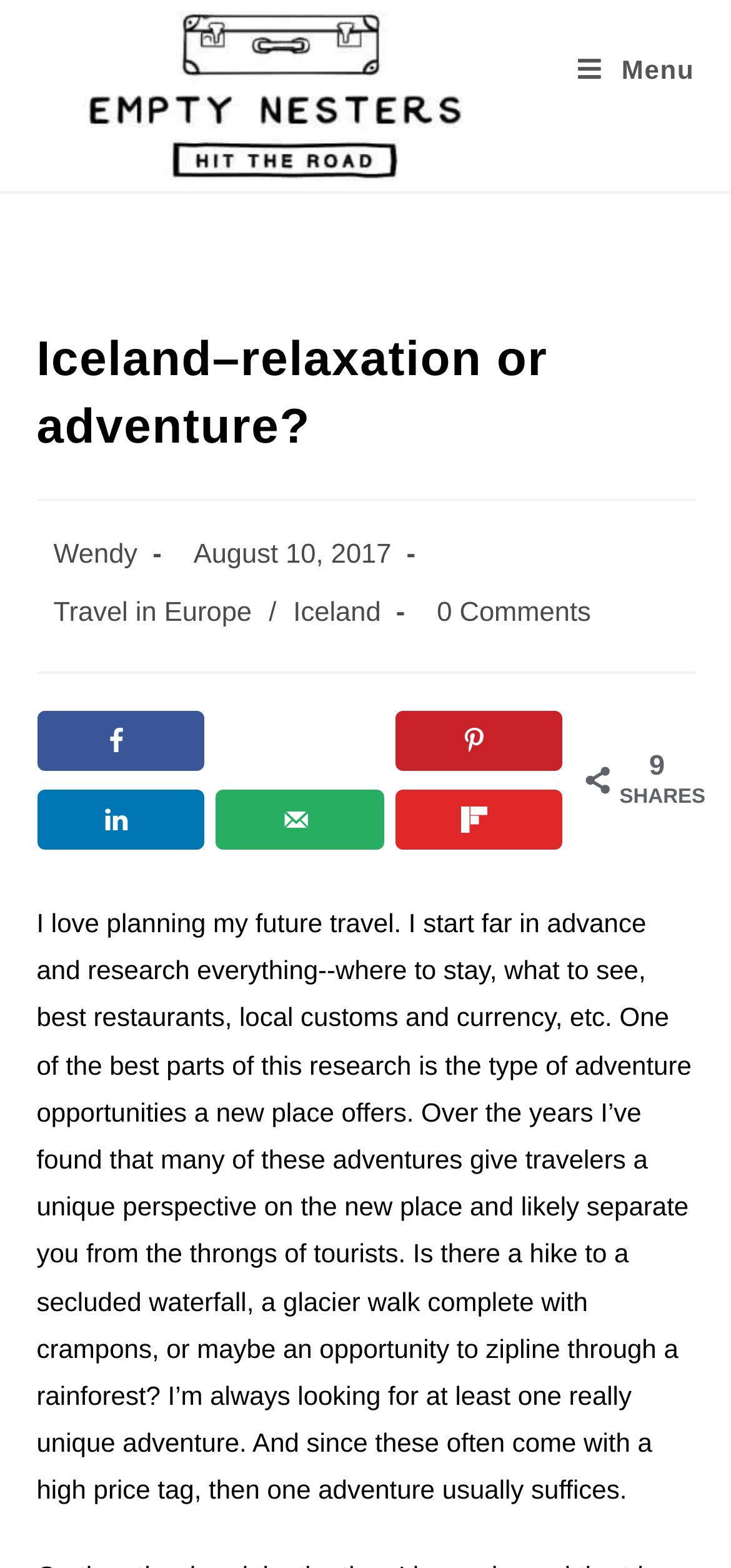What is the category of the post?
Look at the screenshot and give a one-word or phrase answer.

Travel in Europe